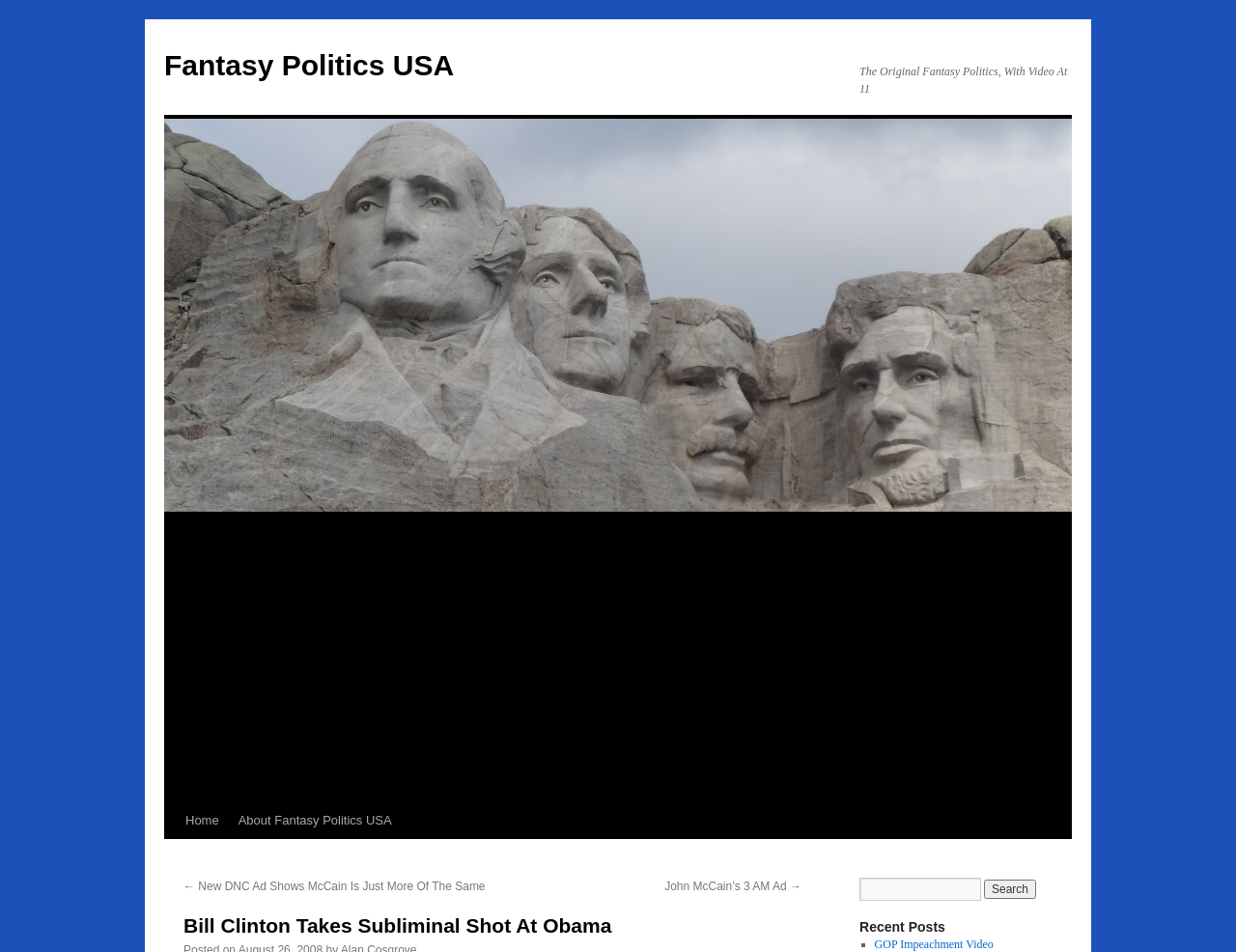Provide the bounding box coordinates of the UI element that matches the description: "Skip to content".

[0.132, 0.538, 0.148, 0.653]